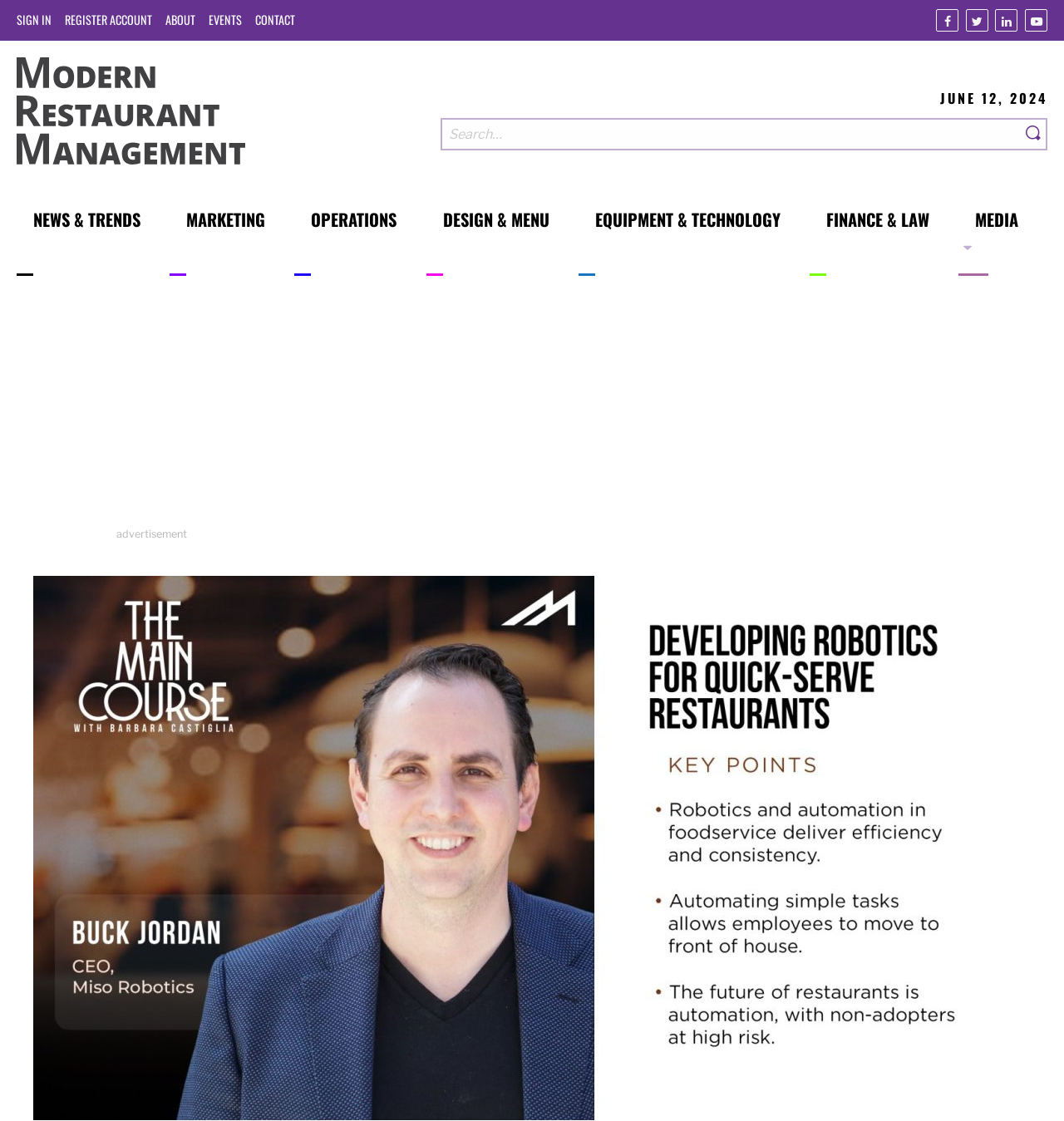What is the date mentioned on the webpage?
We need a detailed and exhaustive answer to the question. Please elaborate.

I found the date by looking at the StaticText element with the description 'JUNE 12, 2024'. This is the date mentioned on the webpage.